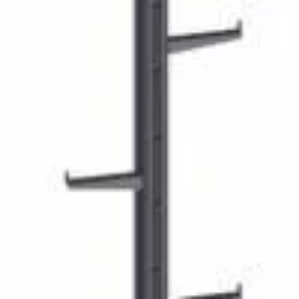Analyze the image and describe all the key elements you observe.

The image showcases a safety ladder designed with supporting slats, featuring a sleek, vertical structure. The ladder is depicted in a simple, monochrome style, likely highlighting its durable construction and functional design. It includes welded rungs, positioned to provide stability and support. This safety ladder is part of the "Turvatikas – TBA-I" series, which emphasizes safety and reliability for various applications, suggesting it’s ideal for professional or industrial use. The design might appeal to those looking for a reliable solution for accessing elevated areas safely.